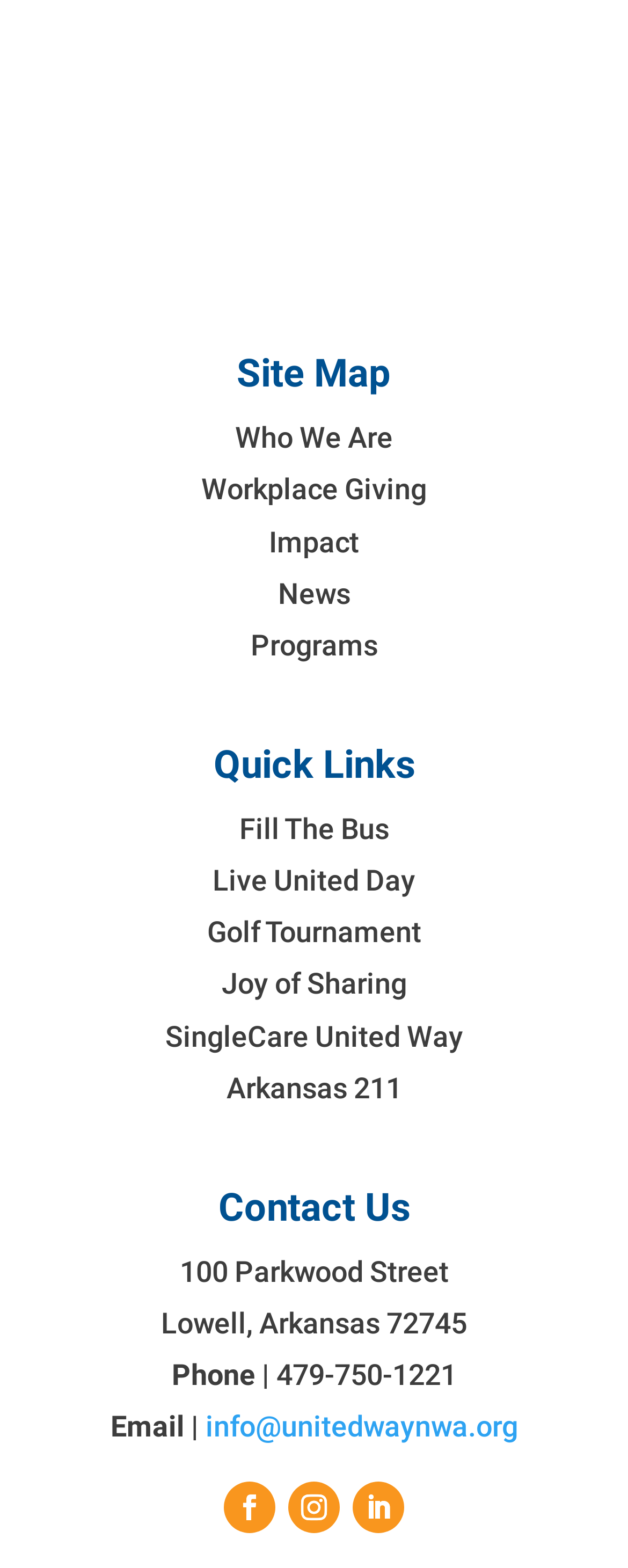What is the phone number of United Way?
Please elaborate on the answer to the question with detailed information.

I can see a StaticText element with the text 'Phone' followed by another StaticText element with the phone number '479-750-1221', which suggests that this is the phone number of United Way.